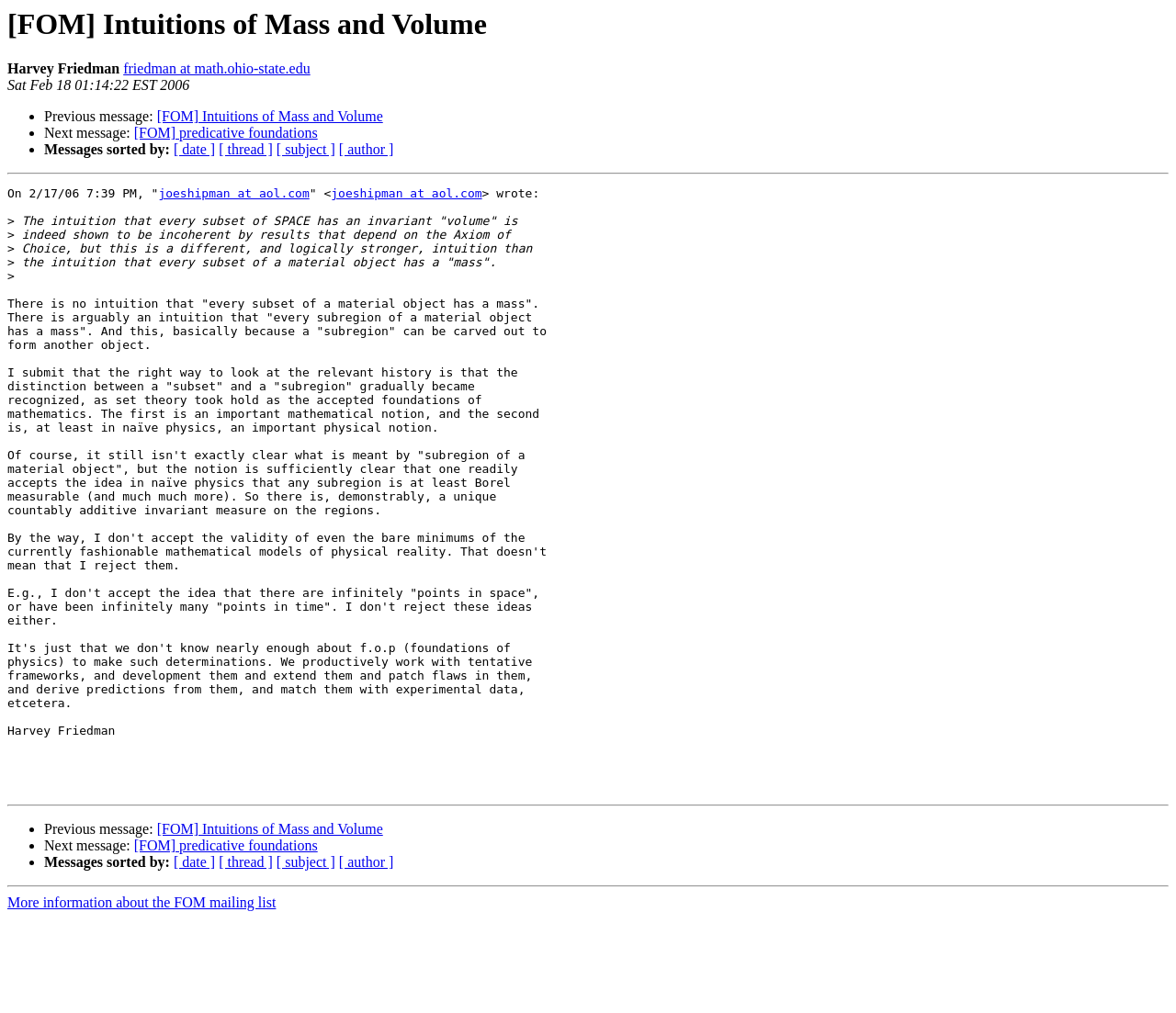Identify the bounding box coordinates of the region I need to click to complete this instruction: "Click on the link to view previous message".

[0.133, 0.107, 0.326, 0.123]